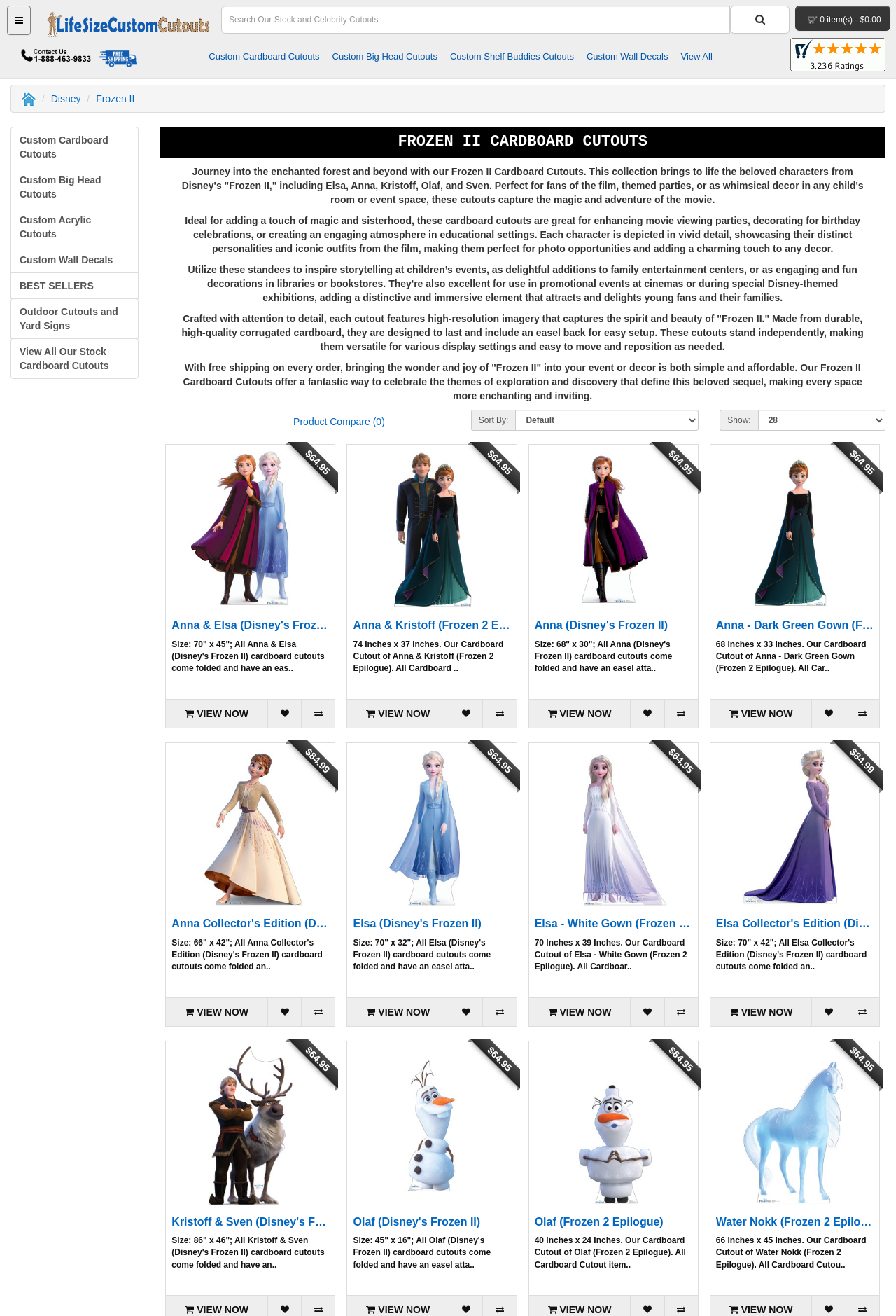What is the material of the cardboard cutouts?
Based on the image, please offer an in-depth response to the question.

According to the product description, the cardboard cutouts are made from durable, high-quality corrugated cardboard, which suggests that the material of the cardboard cutouts is corrugated cardboard.